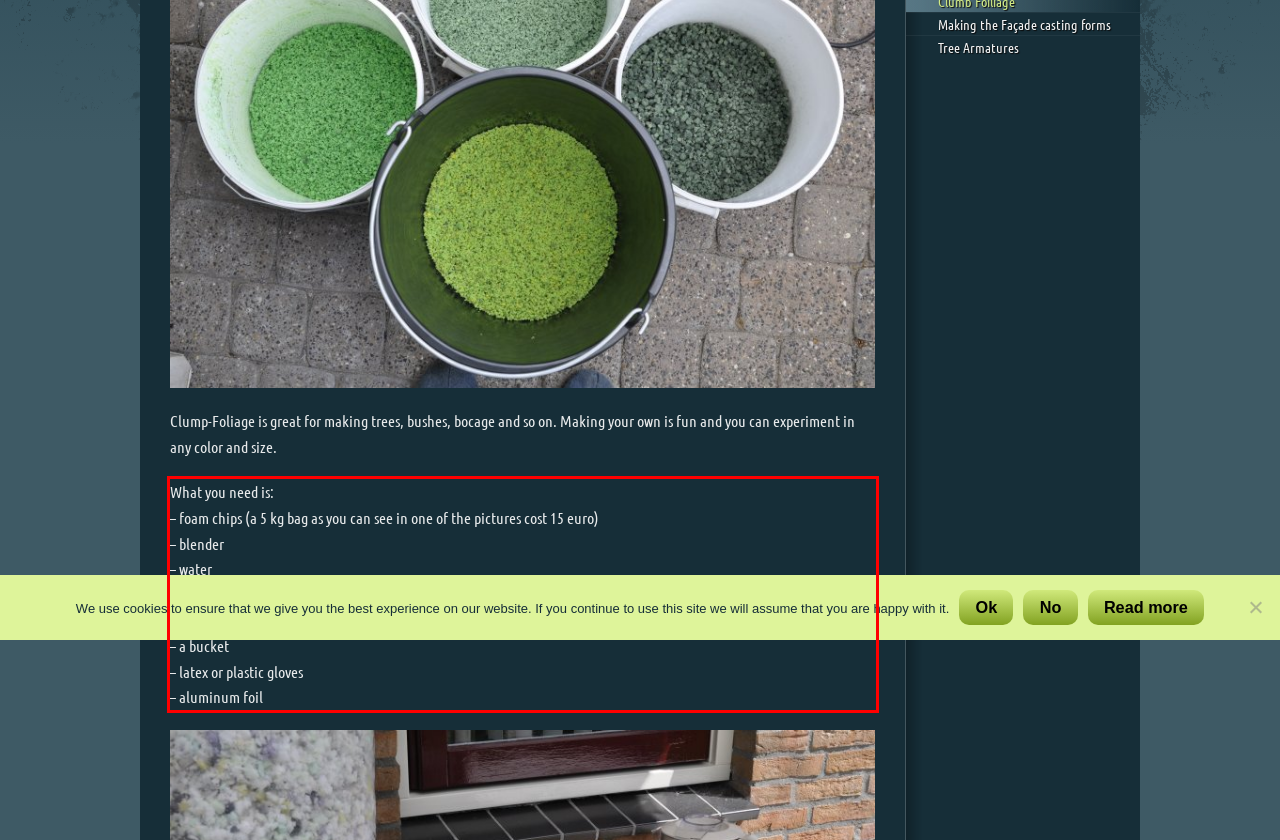Given a screenshot of a webpage with a red bounding box, extract the text content from the UI element inside the red bounding box.

What you need is: – foam chips (a 5 kg bag as you can see in one of the pictures cost 15 euro) – blender – water – wood glue – acrylic paints – a bucket – latex or plastic gloves – aluminum foil